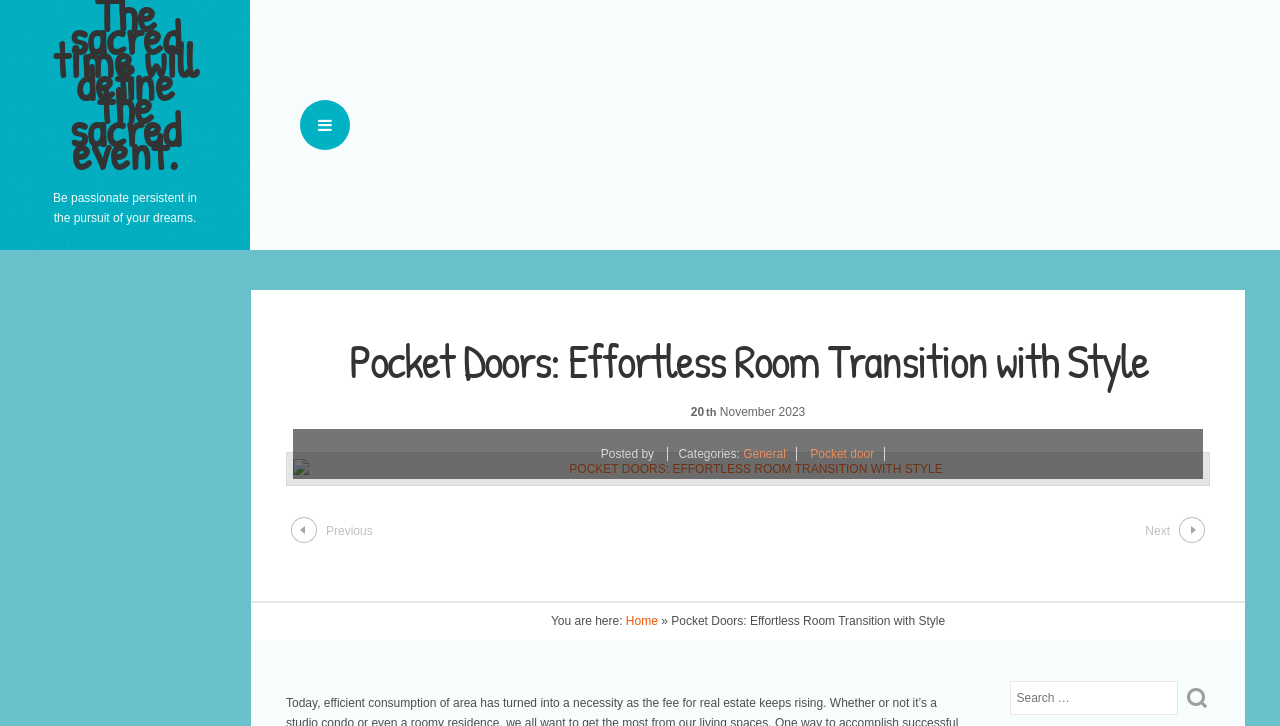What is the date of the post?
Using the image, give a concise answer in the form of a single word or short phrase.

20th November 2023